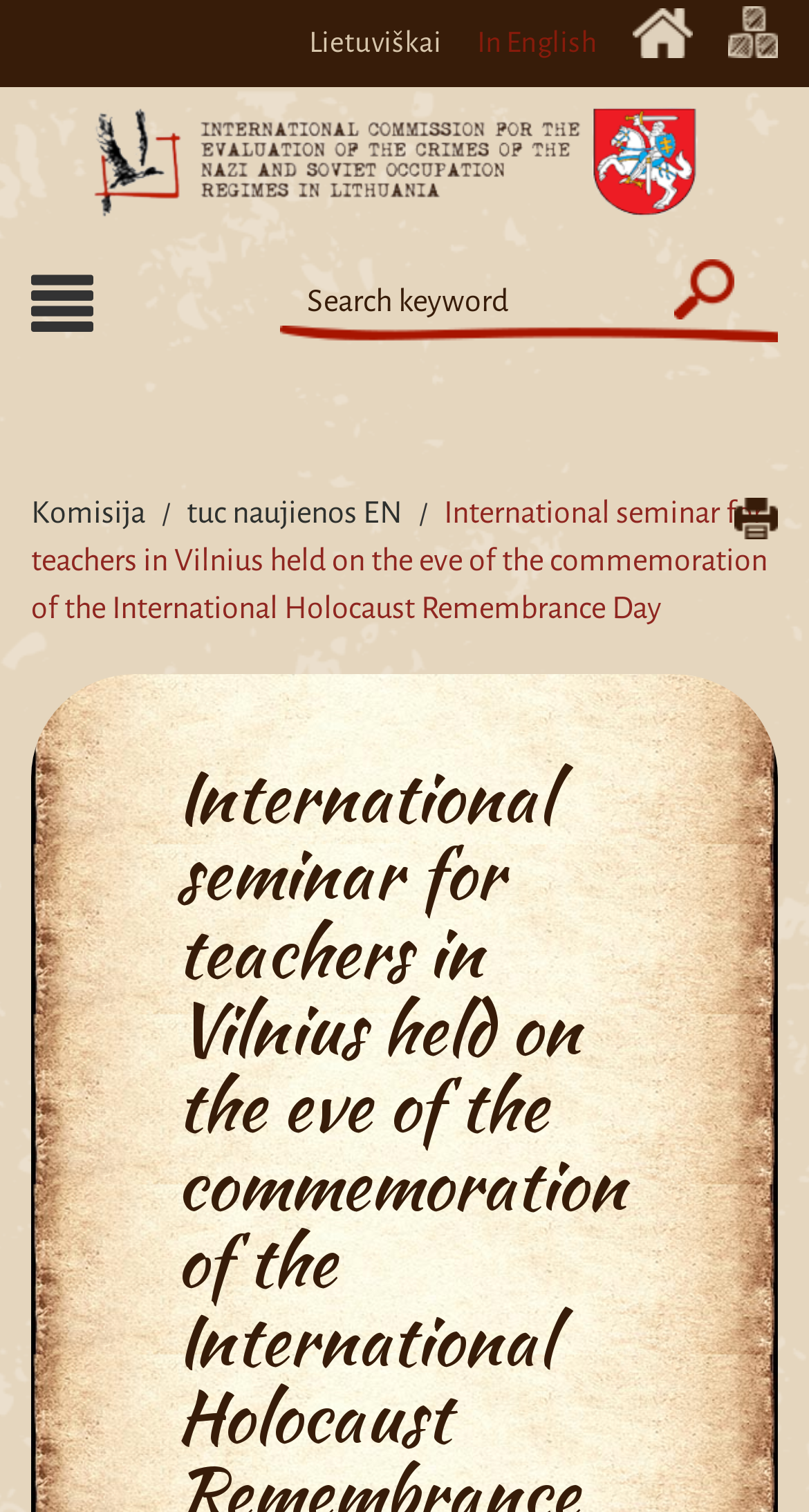Look at the image and write a detailed answer to the question: 
How many language options are available in the top navigation bar?

I counted the number of language options in the top navigation bar, which are 'Lietuviškai' and 'In English', and found that there are 2 language options.